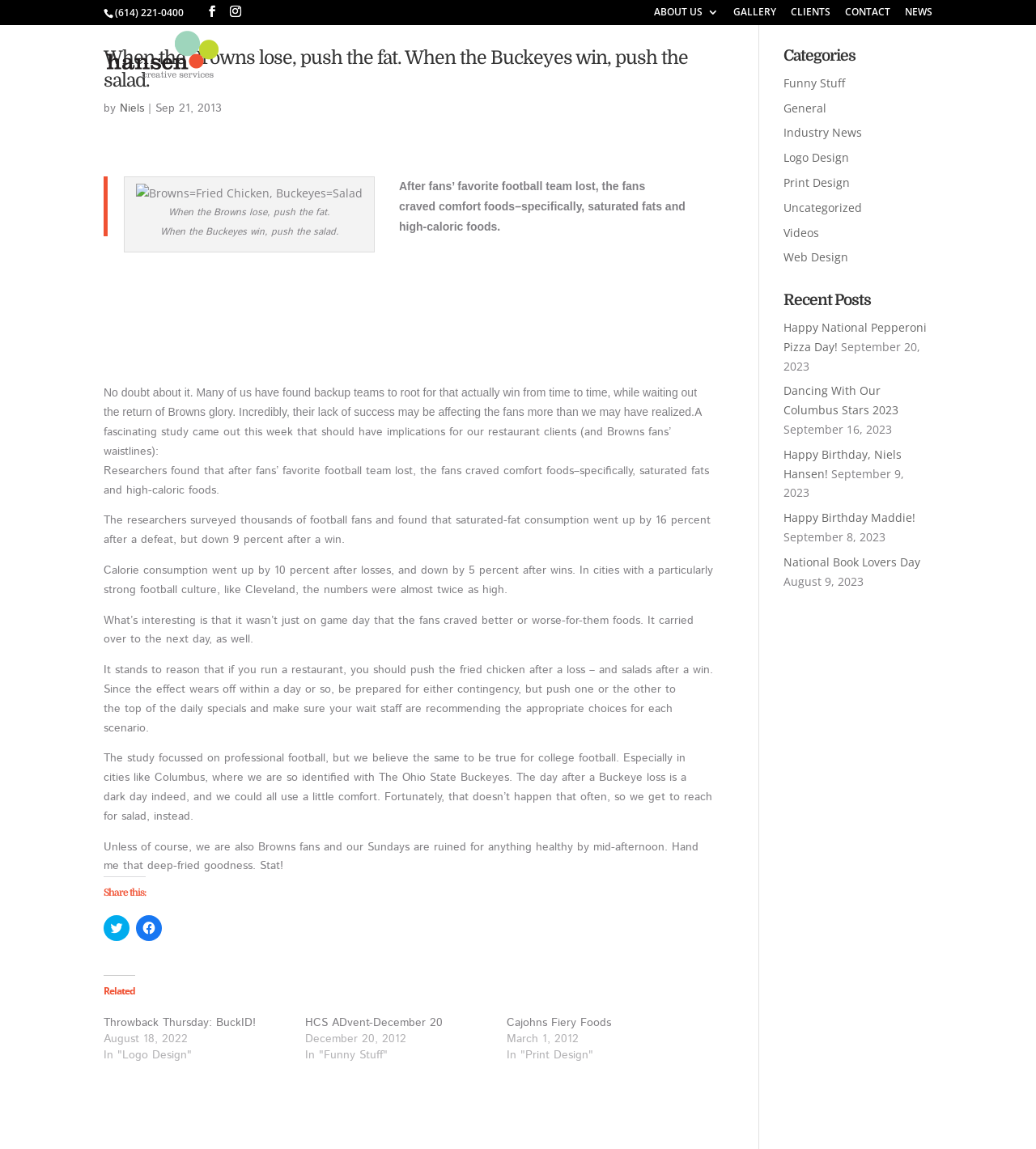What is the topic of the article? Analyze the screenshot and reply with just one word or a short phrase.

Food choices after football games